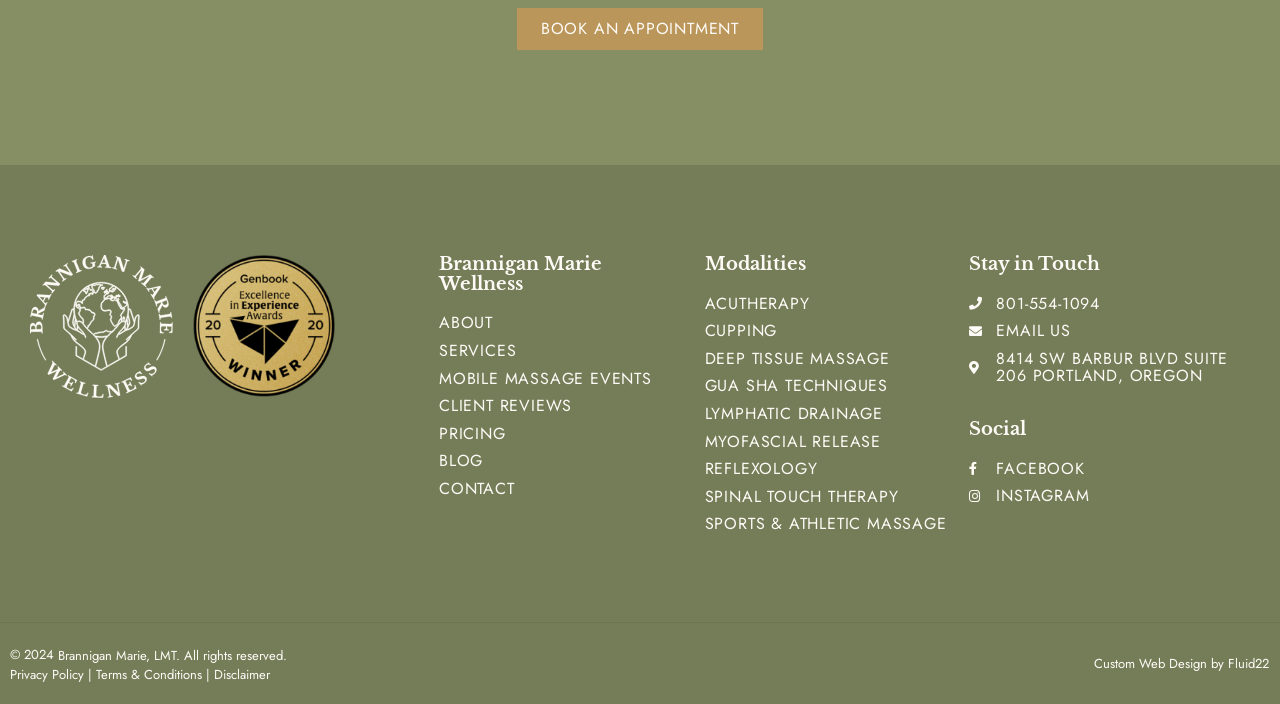Determine the bounding box coordinates of the clickable element to achieve the following action: 'Read client reviews'. Provide the coordinates as four float values between 0 and 1, formatted as [left, top, right, bottom].

[0.343, 0.564, 0.535, 0.589]